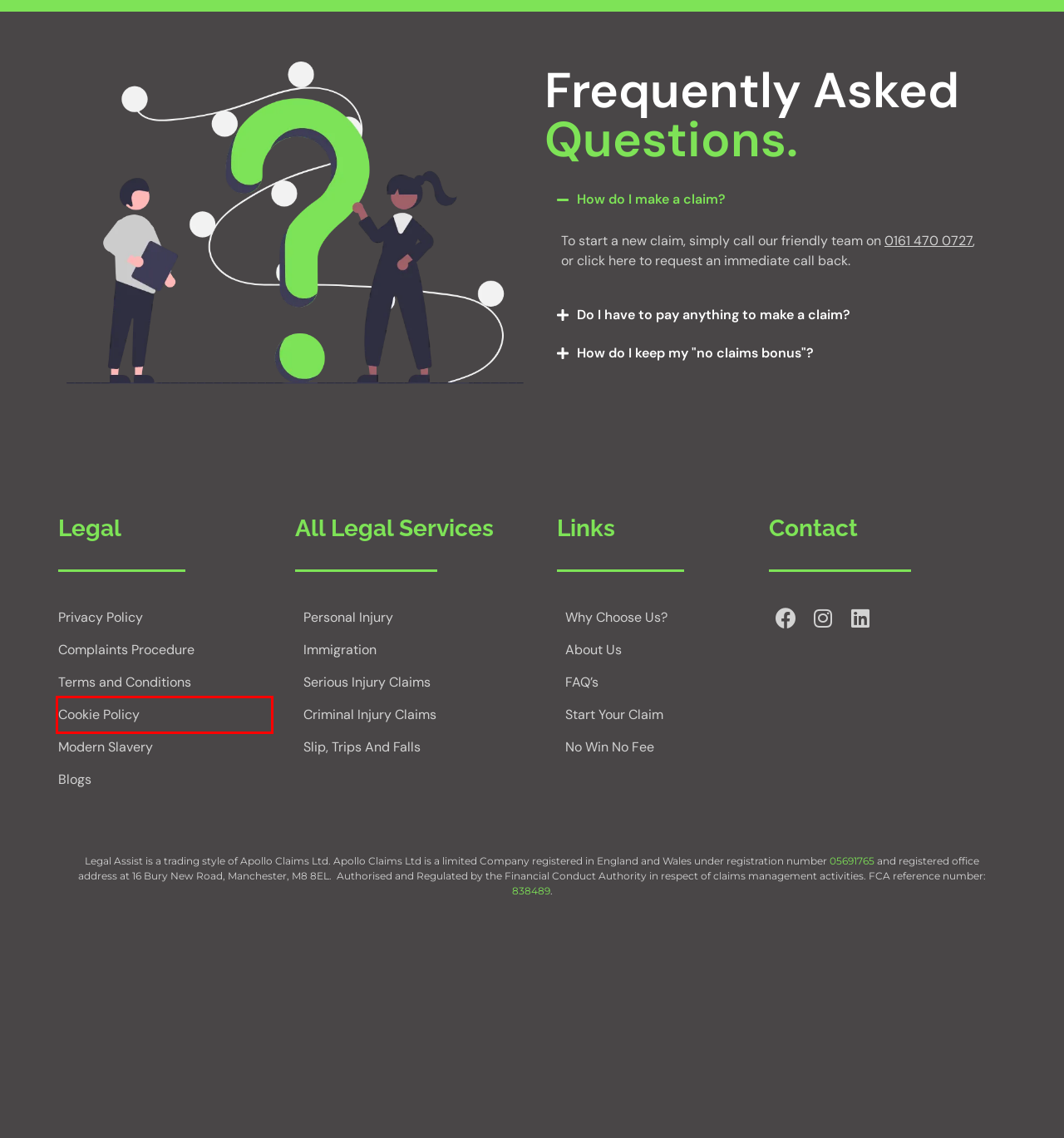Given a webpage screenshot featuring a red rectangle around a UI element, please determine the best description for the new webpage that appears after the element within the bounding box is clicked. The options are:
A. Privacy Policy - UK Leading Claims Management Company
B. No Win No Fee - UK Leading Claims Management Company
C. Modern Slavery - UK Leading Claims Management Company
D. Immigration - UK Leading Claims Management Company
E. Terms and Conditions - UK Leading Claims Management Company
F. Slip, Trips And Falls - UK Leading Claims Management Company
G. Cookie Policy - UK Leading Claims Management Company
H. Serious Injury Claims - UK Leading Claims Management Company

G